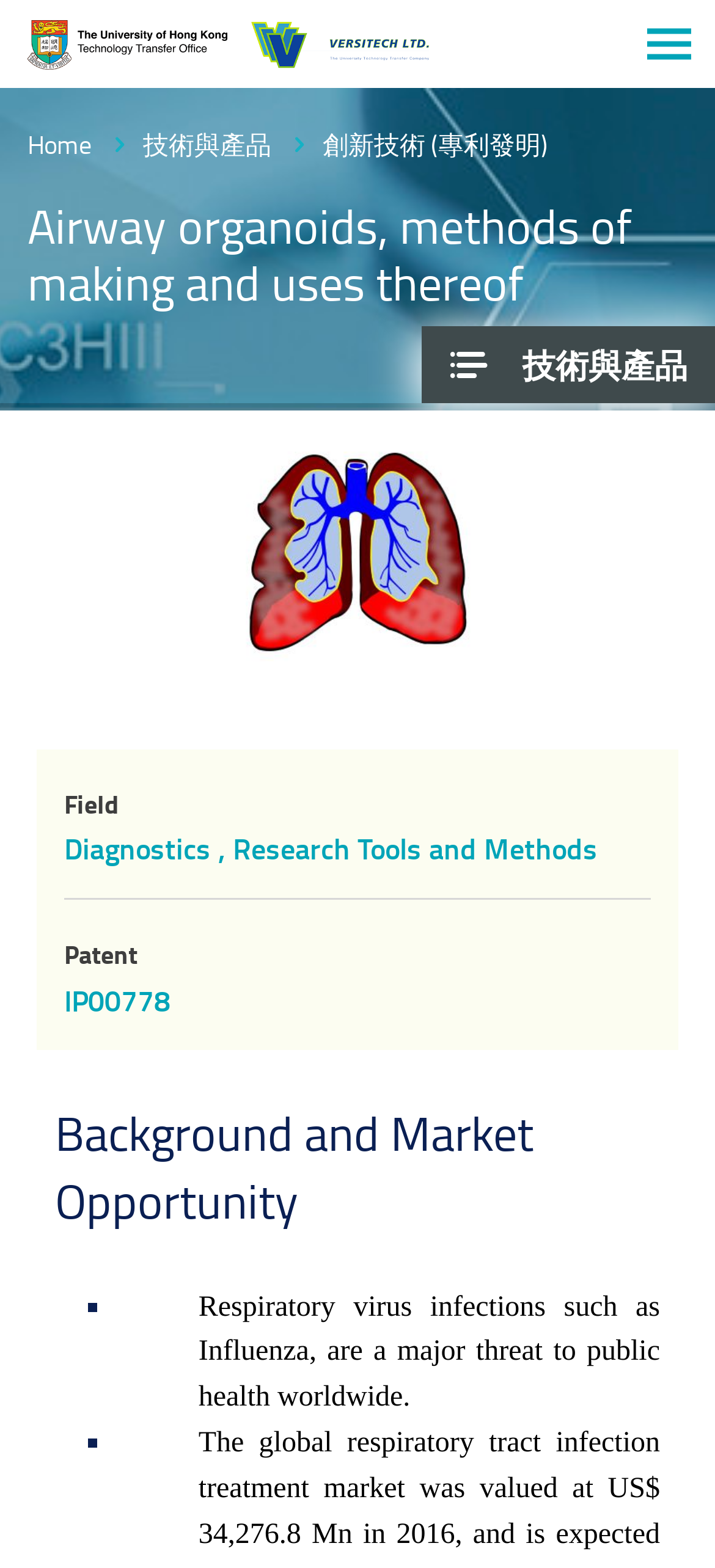Please provide a detailed answer to the question below based on the screenshot: 
What is the global respiratory tract infection treatment market valued at?

I found the answer by reading the text on the webpage, which states that 'The global respiratory tract infection treatment market was valued at US$ 34,276.8 Mn'.